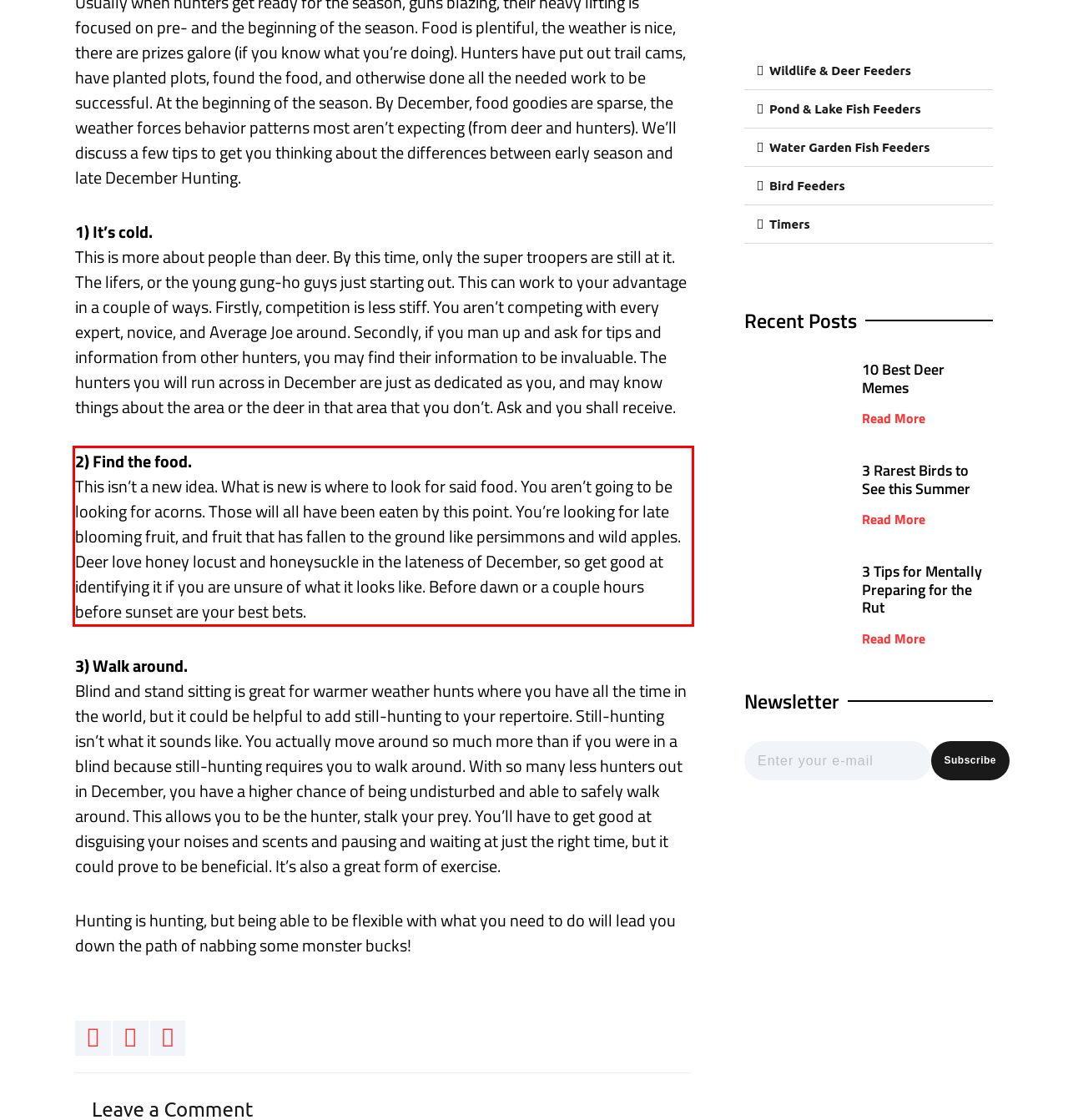You are given a webpage screenshot with a red bounding box around a UI element. Extract and generate the text inside this red bounding box.

2) Find the food. This isn’t a new idea. What is new is where to look for said food. You aren’t going to be looking for acorns. Those will all have been eaten by this point. You’re looking for late blooming fruit, and fruit that has fallen to the ground like persimmons and wild apples. Deer love honey locust and honeysuckle in the lateness of December, so get good at identifying it if you are unsure of what it looks like. Before dawn or a couple hours before sunset are your best bets.